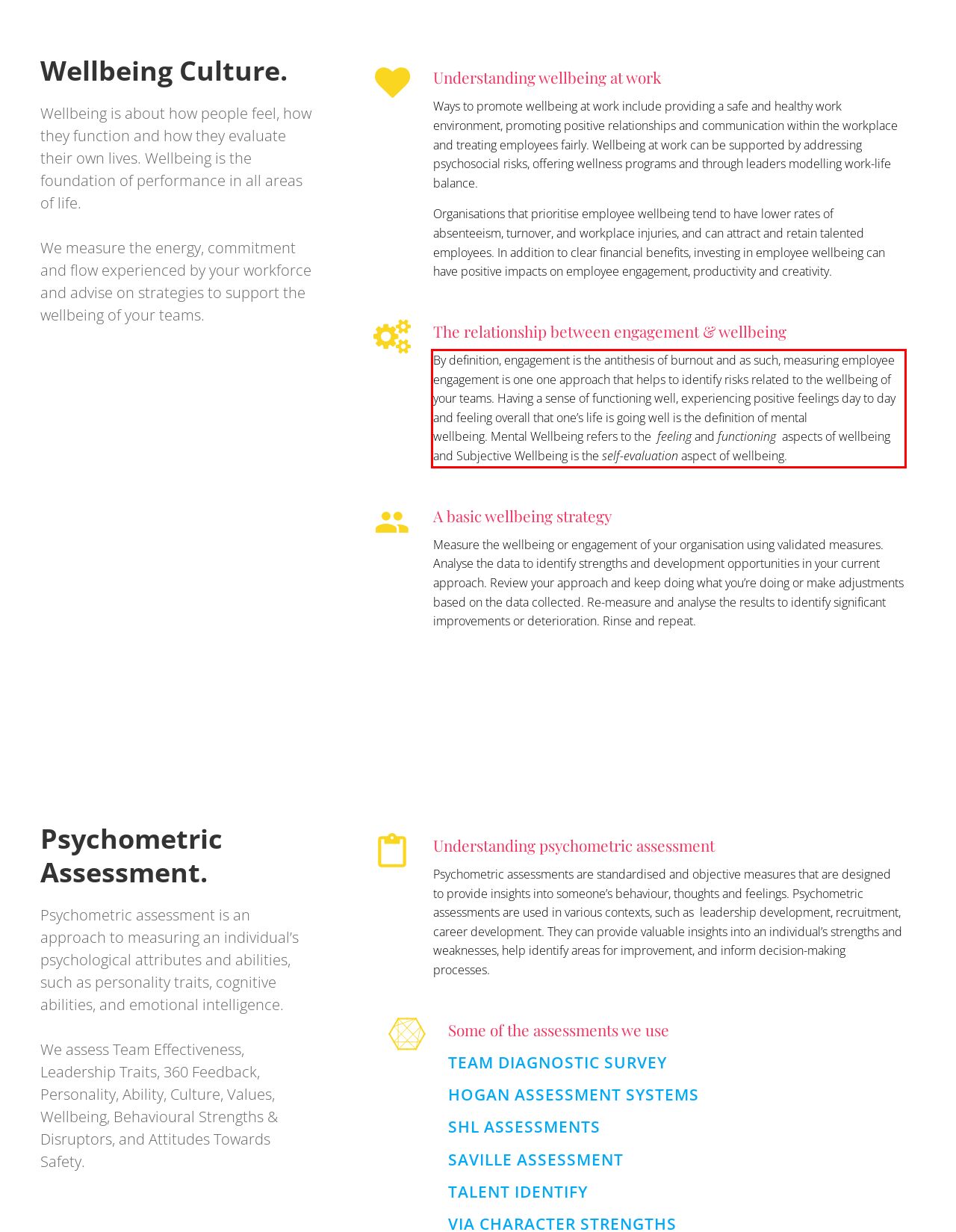Look at the webpage screenshot and recognize the text inside the red bounding box.

By definition, engagement is the antithesis of burnout and as such, measuring employee engagement is one one approach that helps to identify risks related to the wellbeing of your teams. Having a sense of functioning well, experiencing positive feelings day to day and feeling overall that one’s life is going well is the definition of mental wellbeing. Mental Wellbeing refers to the feeling and functioning aspects of wellbeing and Subjective Wellbeing is the self-evaluation aspect of wellbeing.